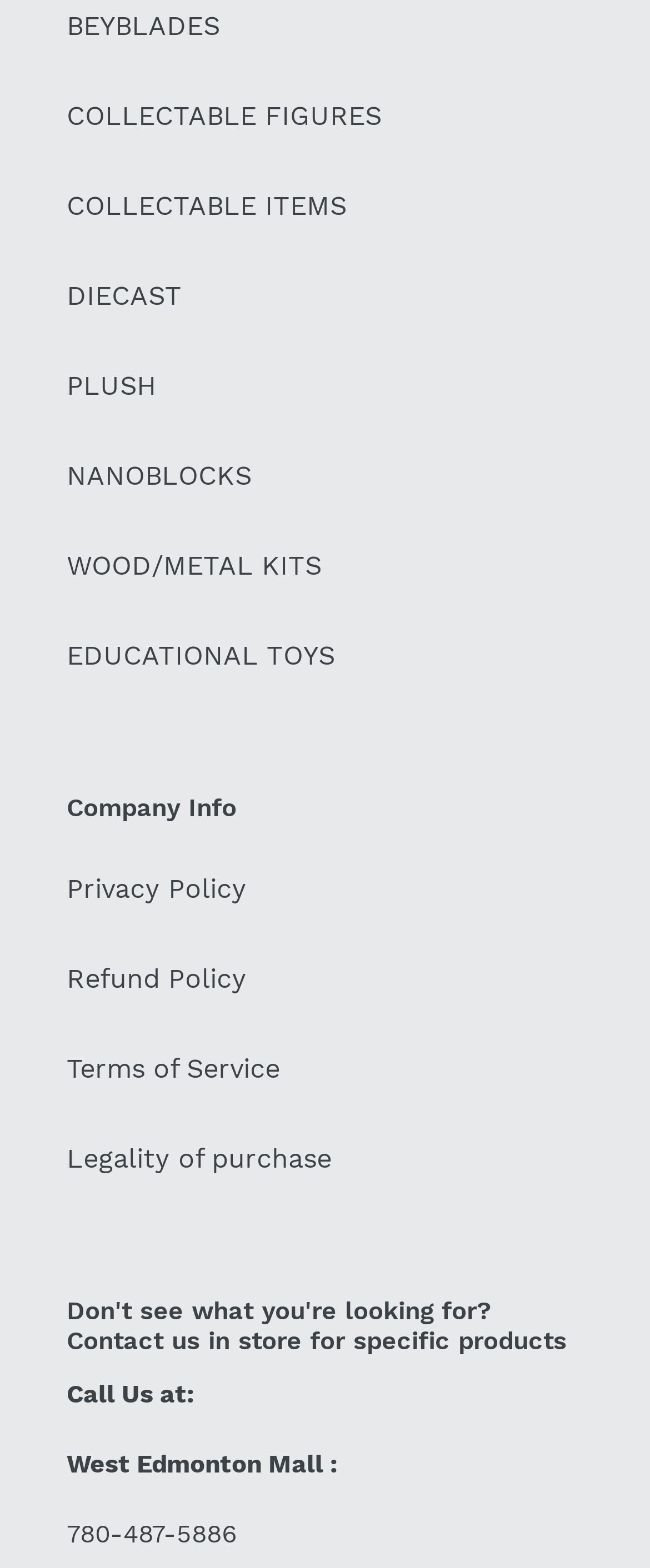Find the bounding box coordinates for the HTML element described as: "COLLECTABLE FIGURES". The coordinates should consist of four float values between 0 and 1, i.e., [left, top, right, bottom].

[0.103, 0.064, 0.587, 0.084]